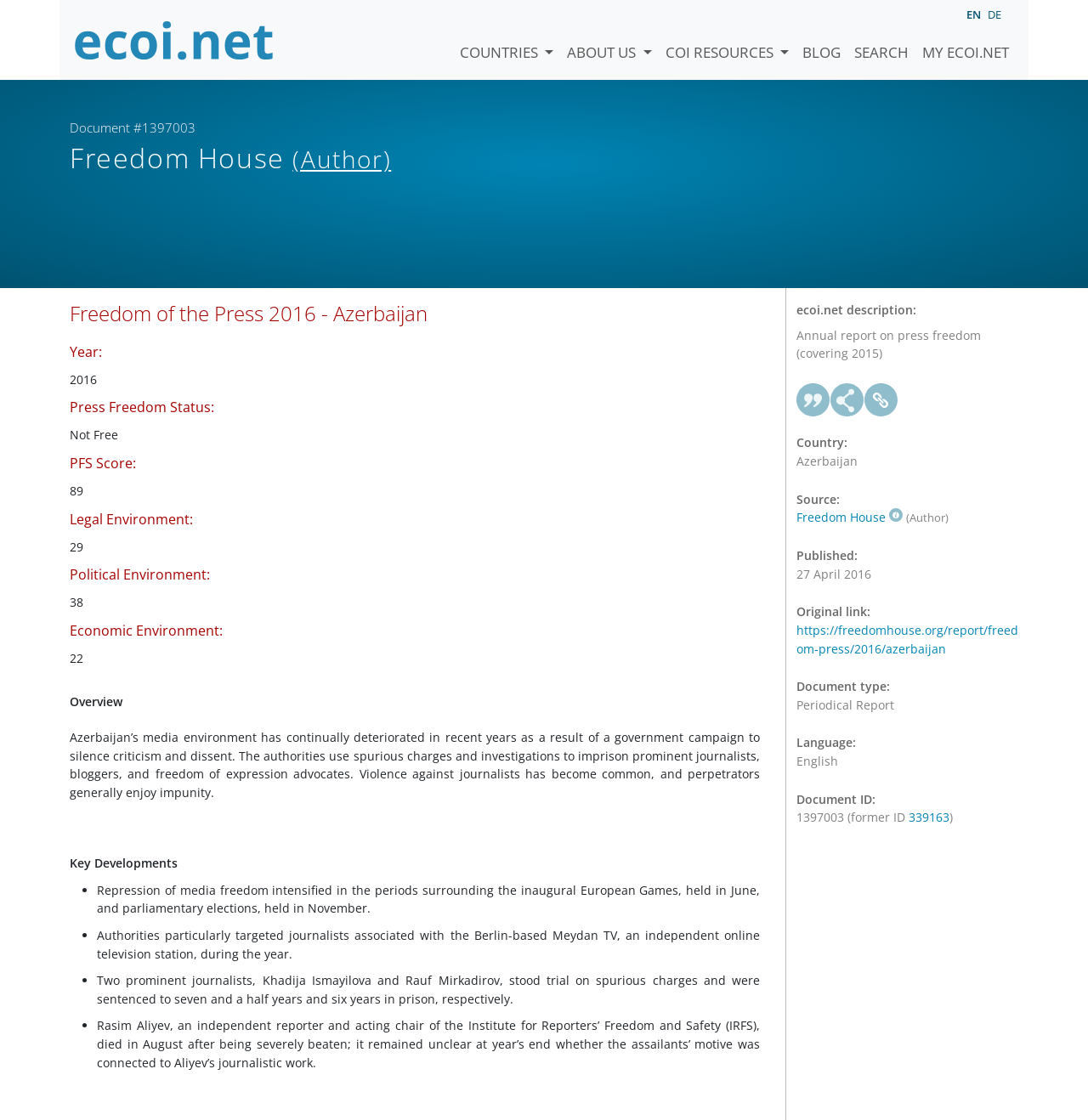From the element description Countries, predict the bounding box coordinates of the UI element. The coordinates must be specified in the format (top-left x, top-left y, bottom-right x, bottom-right y) and should be within the 0 to 1 range.

[0.416, 0.015, 0.515, 0.057]